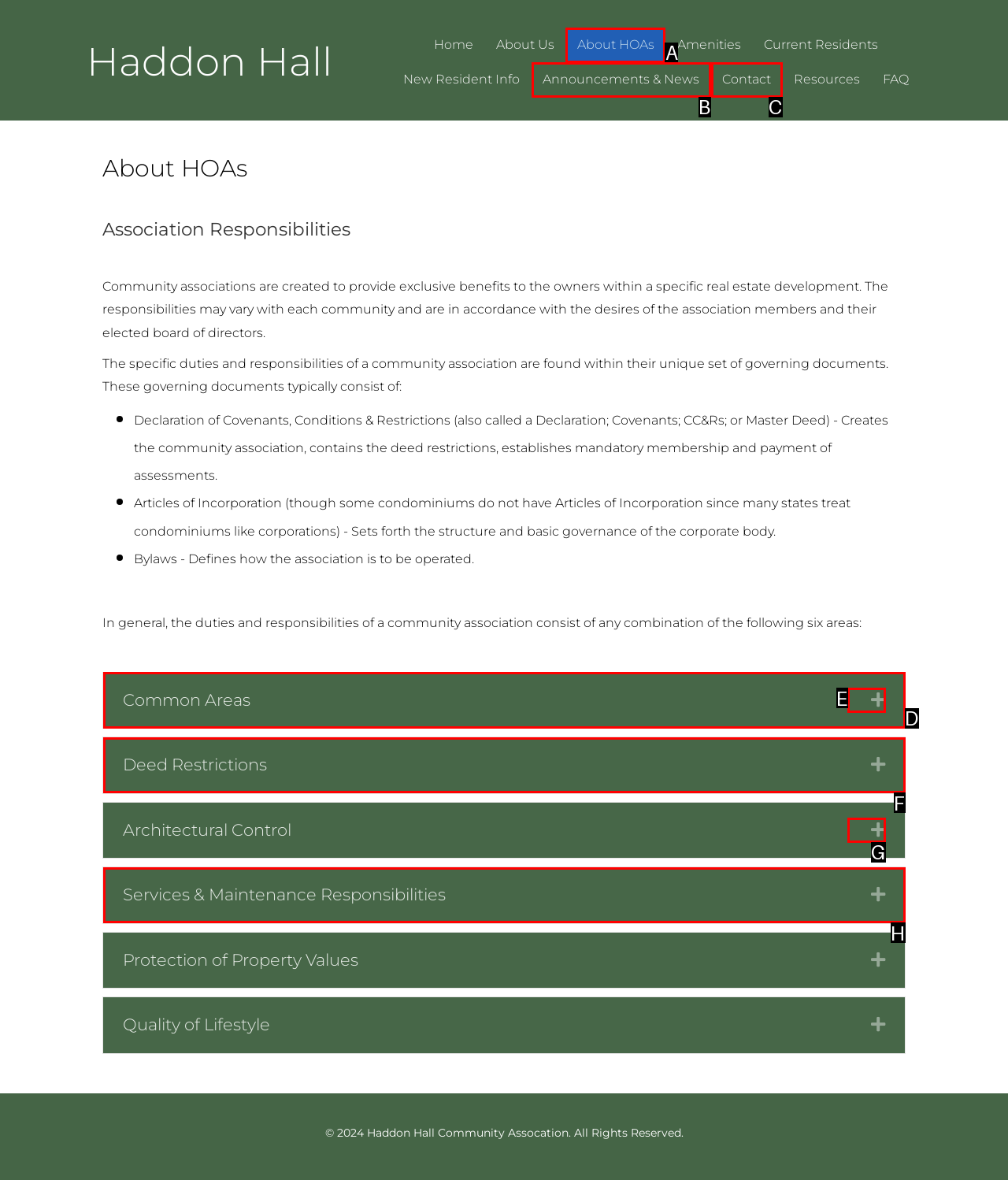From the description: Services & Maintenance Responsibilities Expand, identify the option that best matches and reply with the letter of that option directly.

H